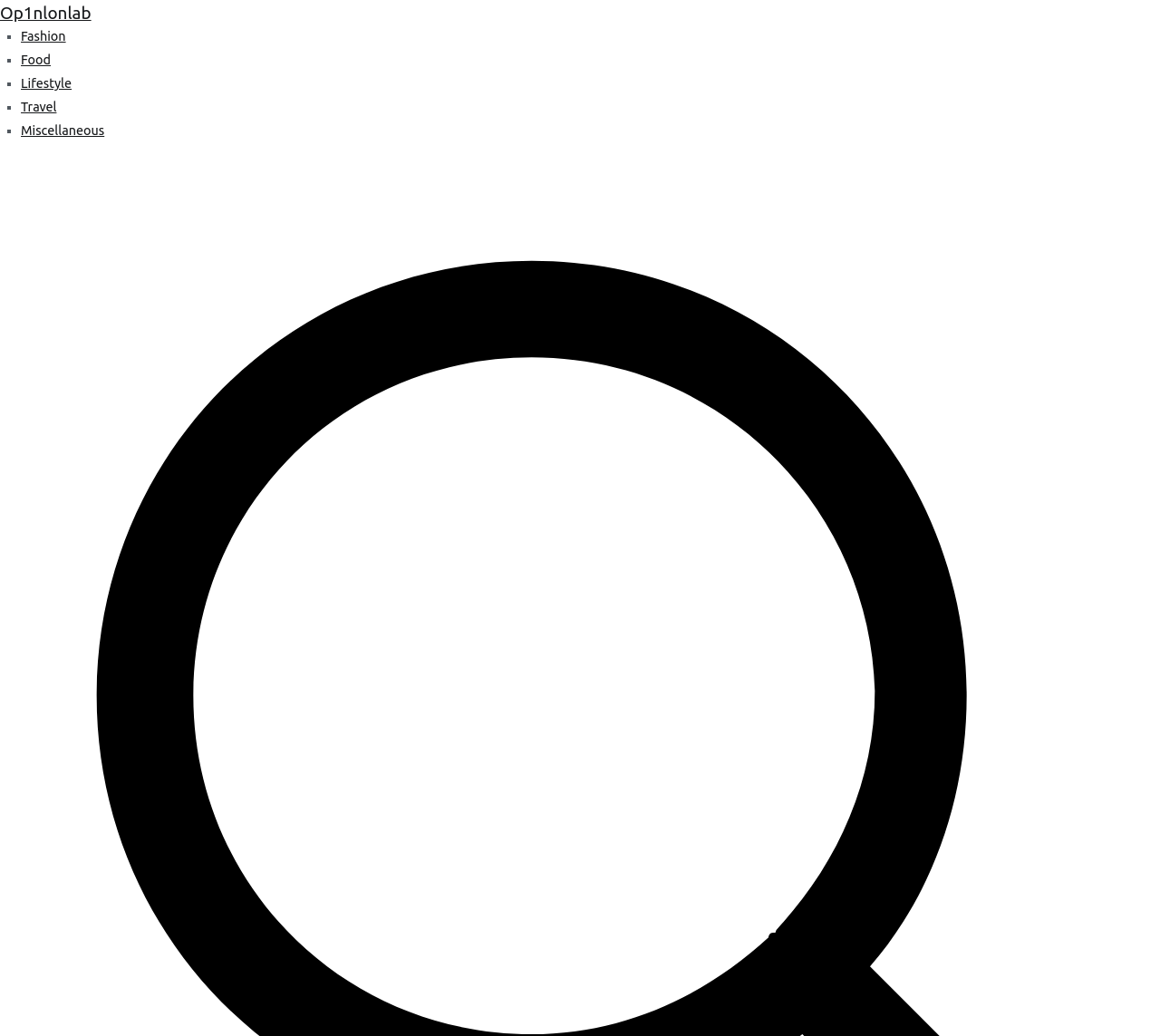What are the categories listed on the webpage?
Answer the question with a single word or phrase derived from the image.

Fashion, Food, Lifestyle, Travel, Miscellaneous